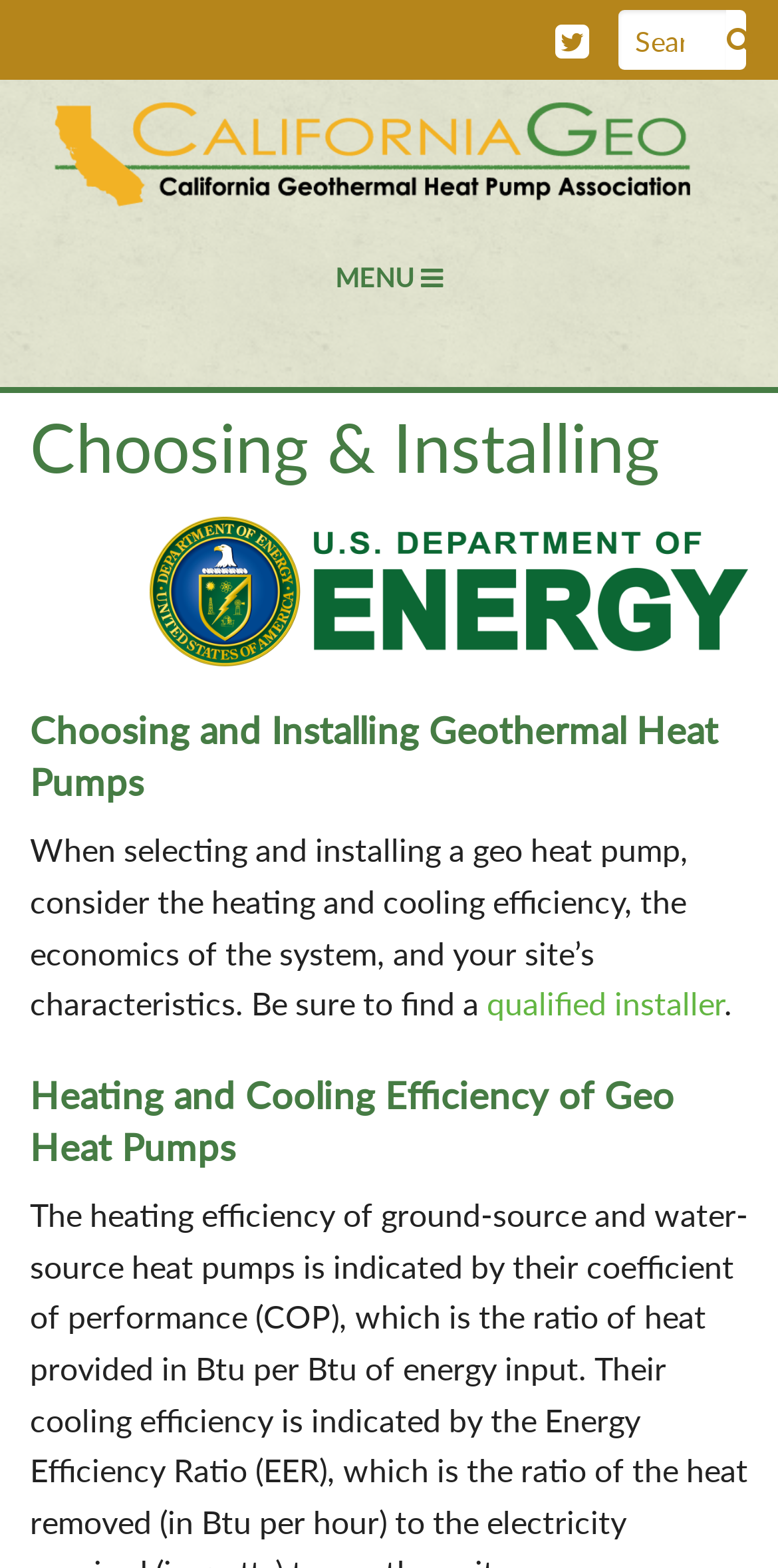Please provide a comprehensive answer to the question below using the information from the image: What should be considered when selecting a geo heat pump?

According to the webpage content, when selecting and installing a geo heat pump, users should consider the heating and cooling efficiency, the economics of the system, and their site's characteristics. This is stated in the text 'When selecting and installing a geo heat pump, consider the heating and cooling efficiency, the economics of the system, and your site’s characteristics...'.